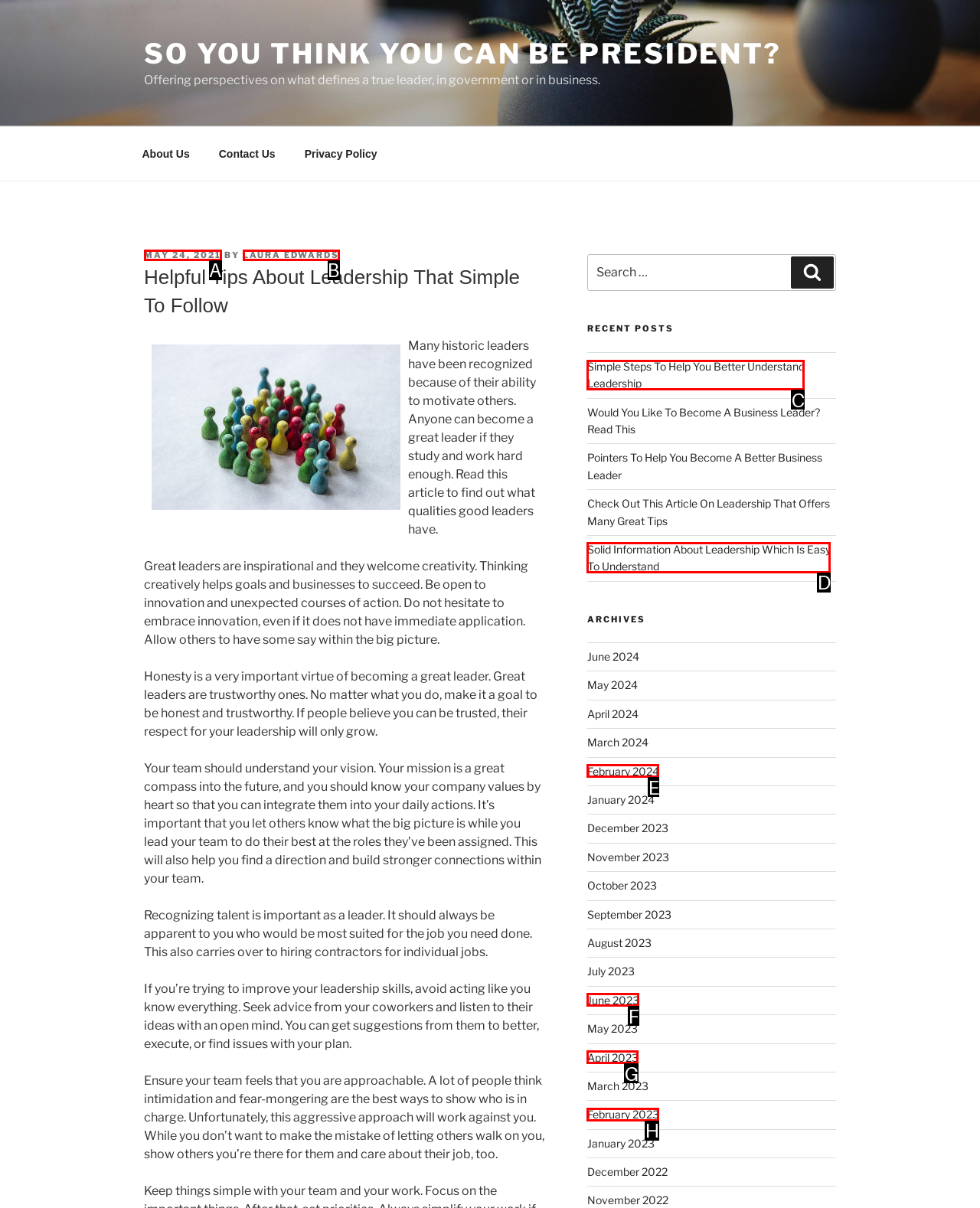Figure out which option to click to perform the following task: Read the article 'Simple Steps To Help You Better Understand Leadership'
Provide the letter of the correct option in your response.

C